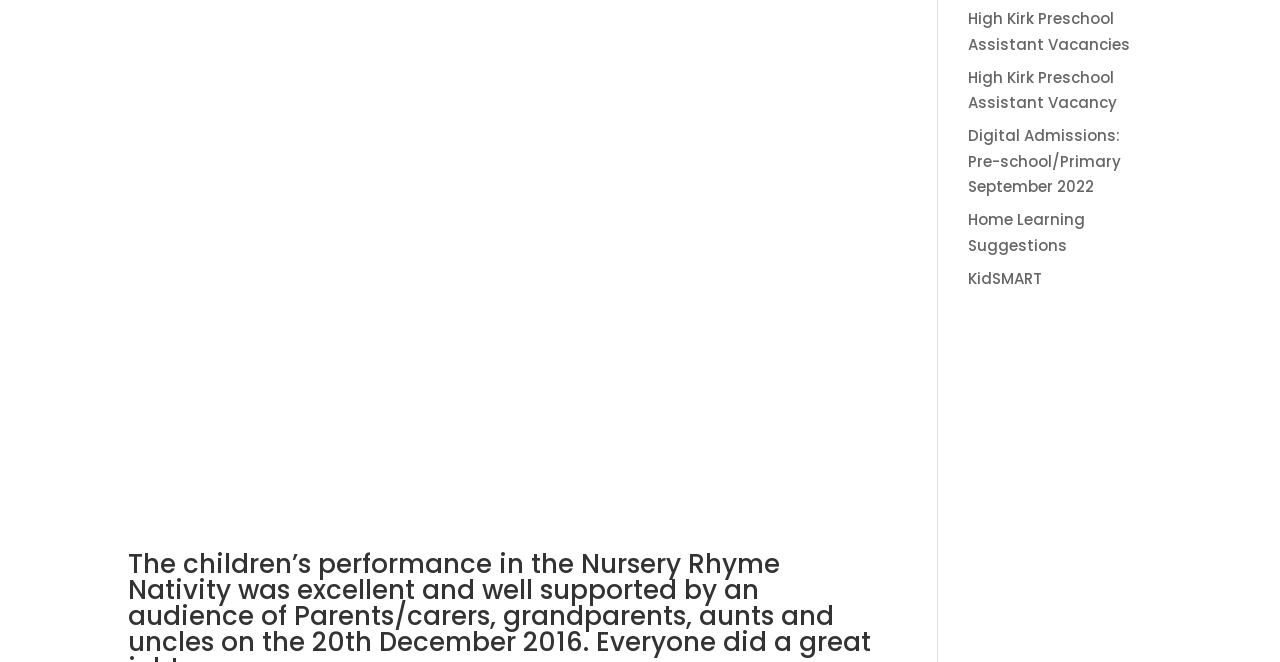Locate the UI element that matches the description KidSMART in the webpage screenshot. Return the bounding box coordinates in the format (top-left x, top-left y, bottom-right x, bottom-right y), with values ranging from 0 to 1.

[0.756, 0.404, 0.814, 0.436]